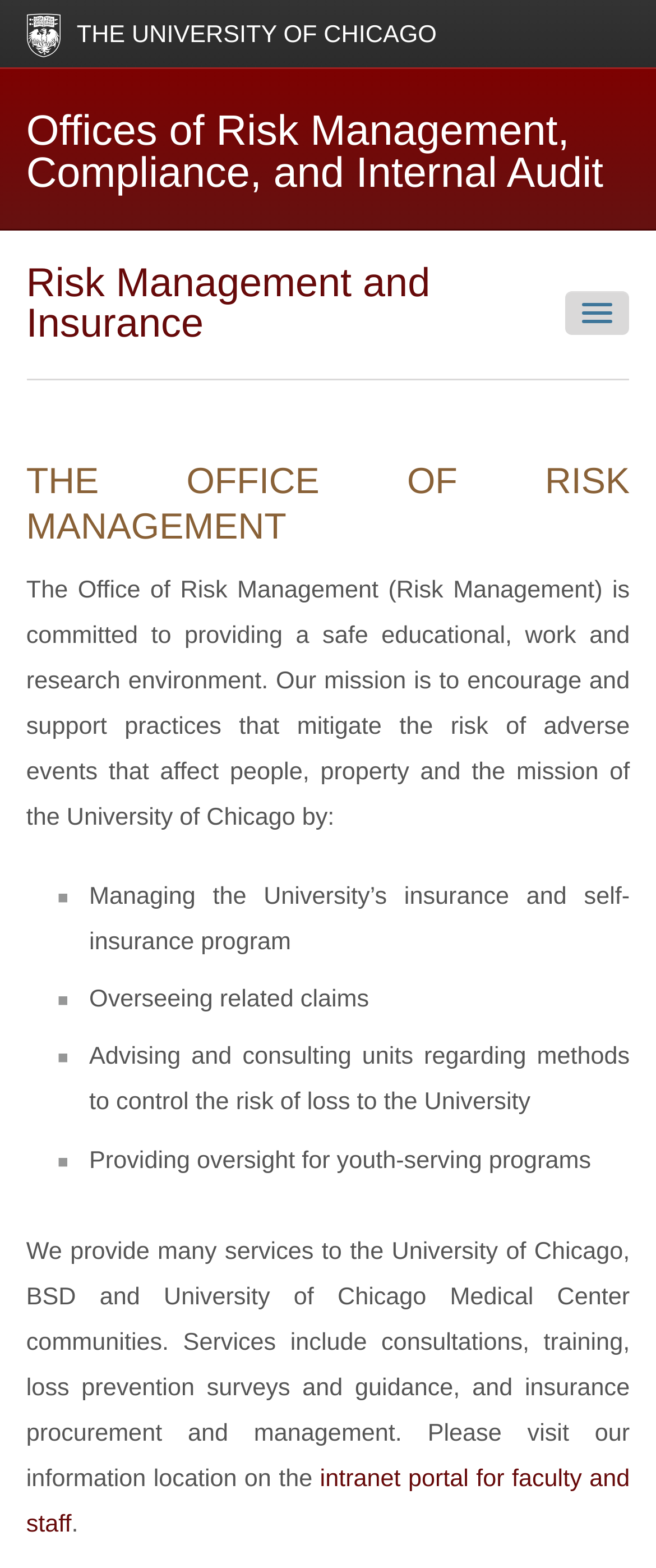Identify the bounding box coordinates for the element you need to click to achieve the following task: "Read about 'Risk Management and Insurance'". The coordinates must be four float values ranging from 0 to 1, formatted as [left, top, right, bottom].

[0.04, 0.169, 0.832, 0.22]